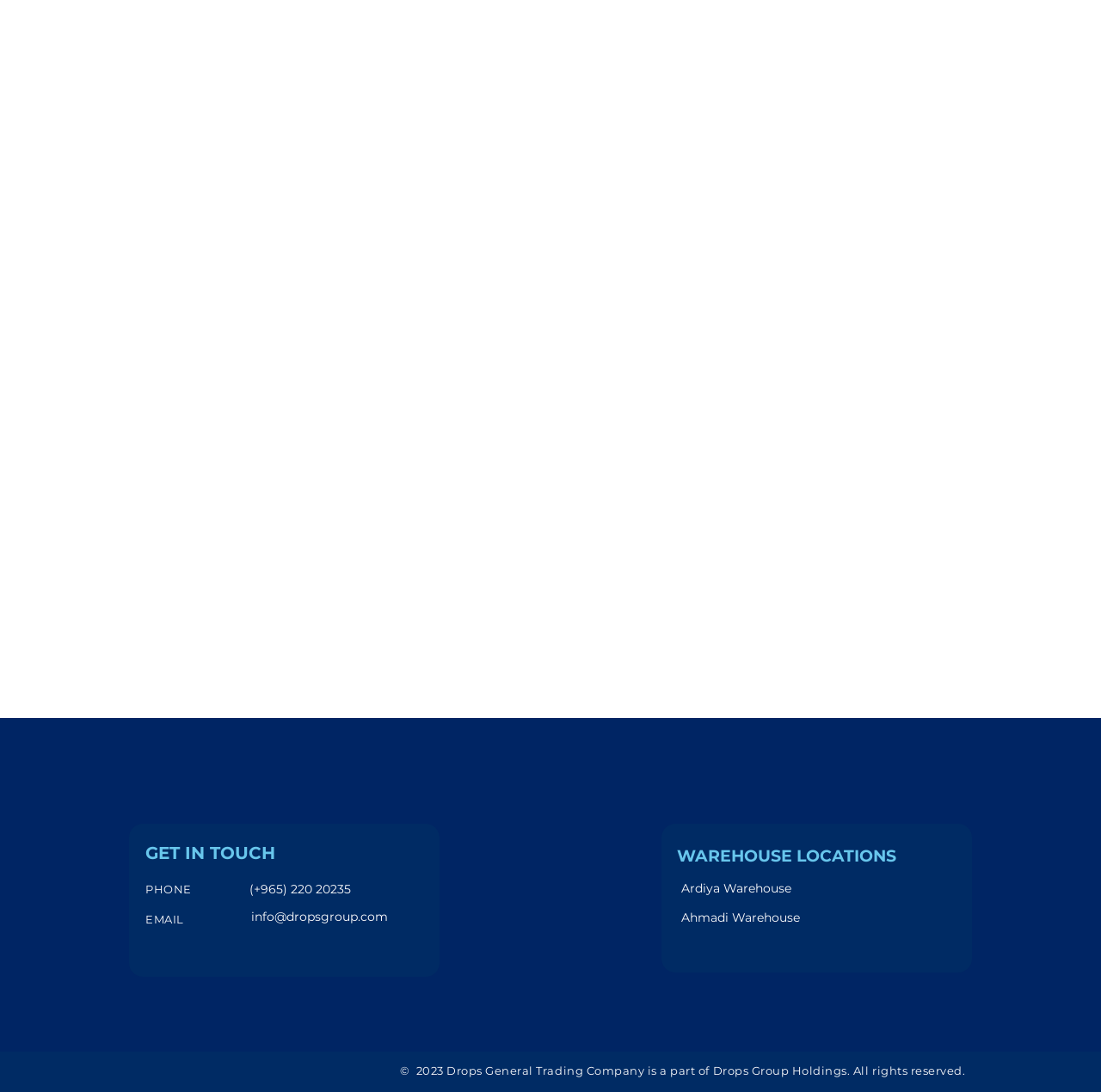Using the provided element description "aria-label="icons-white-33"", determine the bounding box coordinates of the UI element.

[0.268, 0.971, 0.286, 0.99]